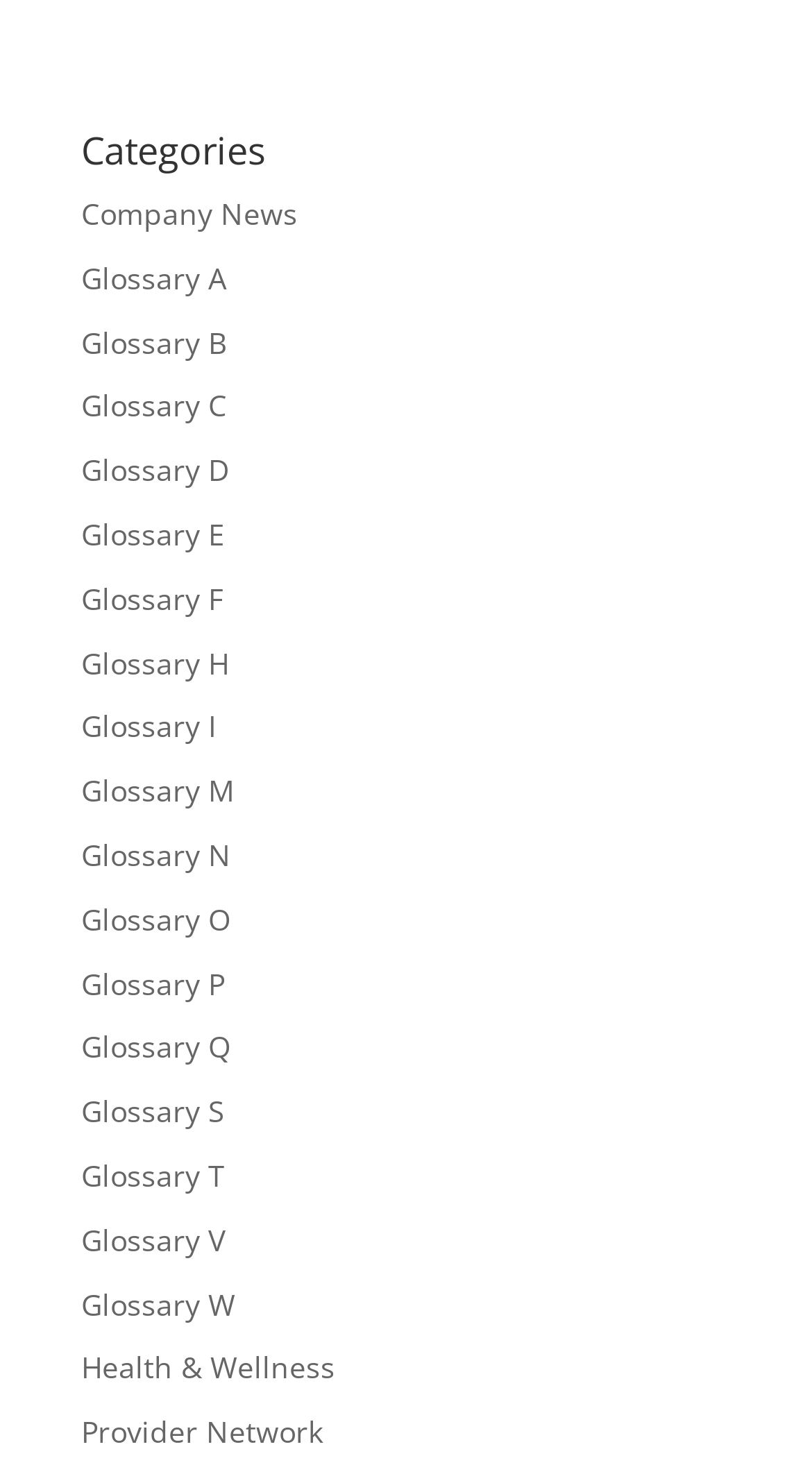Answer the following inquiry with a single word or phrase:
What is the category above 'Health & Wellness'?

Glossary W